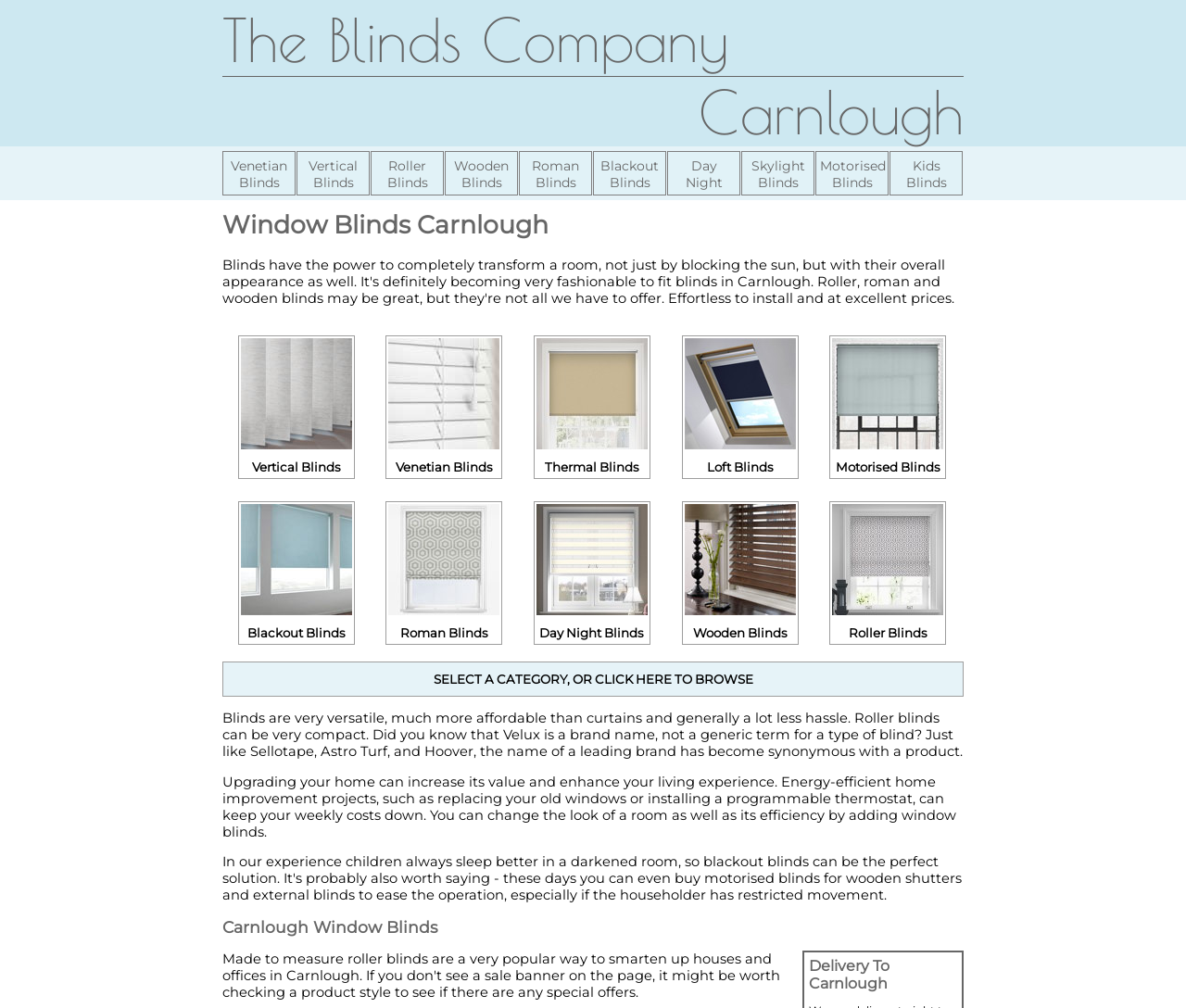Using the details in the image, give a detailed response to the question below:
What is the advantage of roller blinds?

According to the webpage, roller blinds can be very compact, which is one of the advantages of this type of blind.